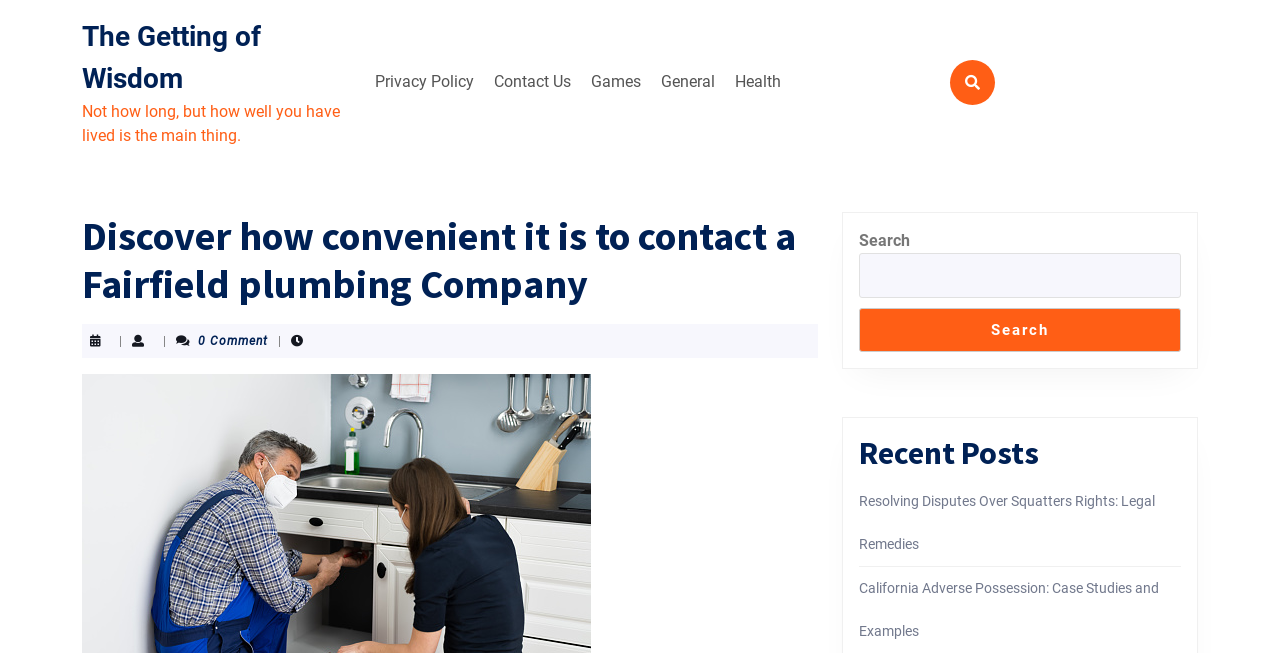Determine the primary headline of the webpage.

Discover how convenient it is to contact a Fairfield plumbing Company